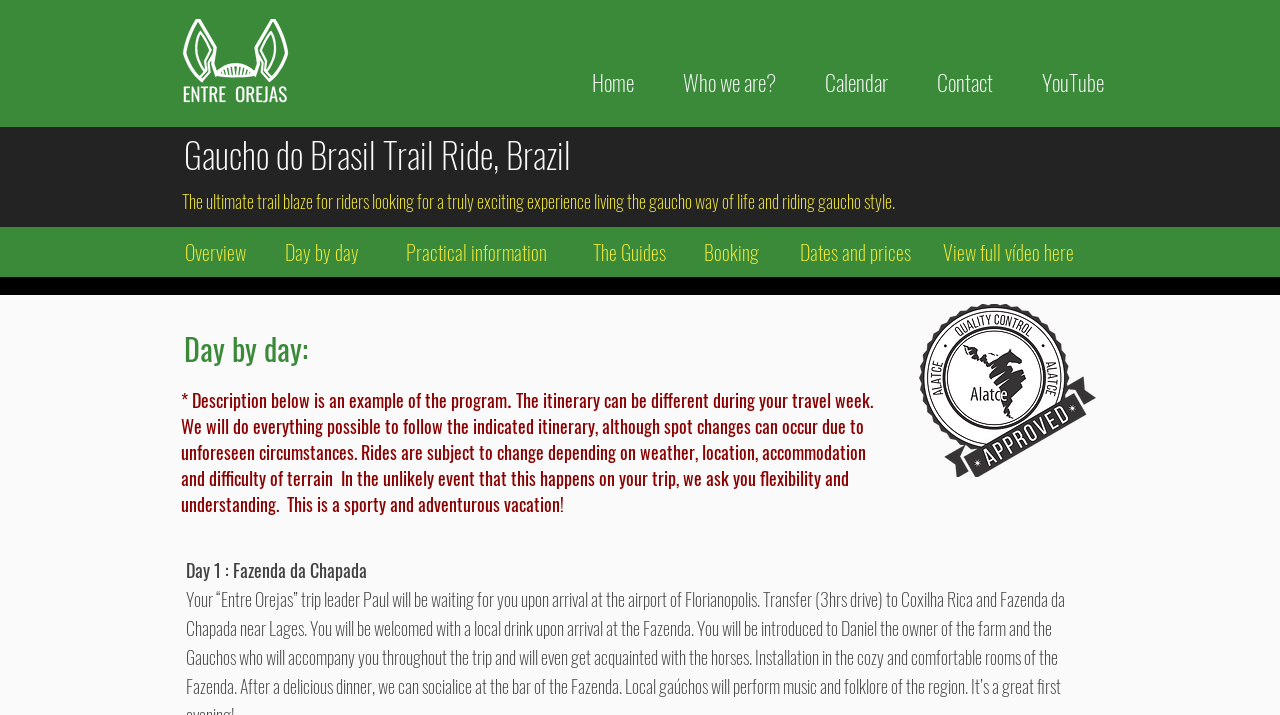Find the bounding box coordinates of the clickable area required to complete the following action: "Read about the 'Gaucho do Brasil Trail Ride'".

[0.144, 0.179, 0.492, 0.252]